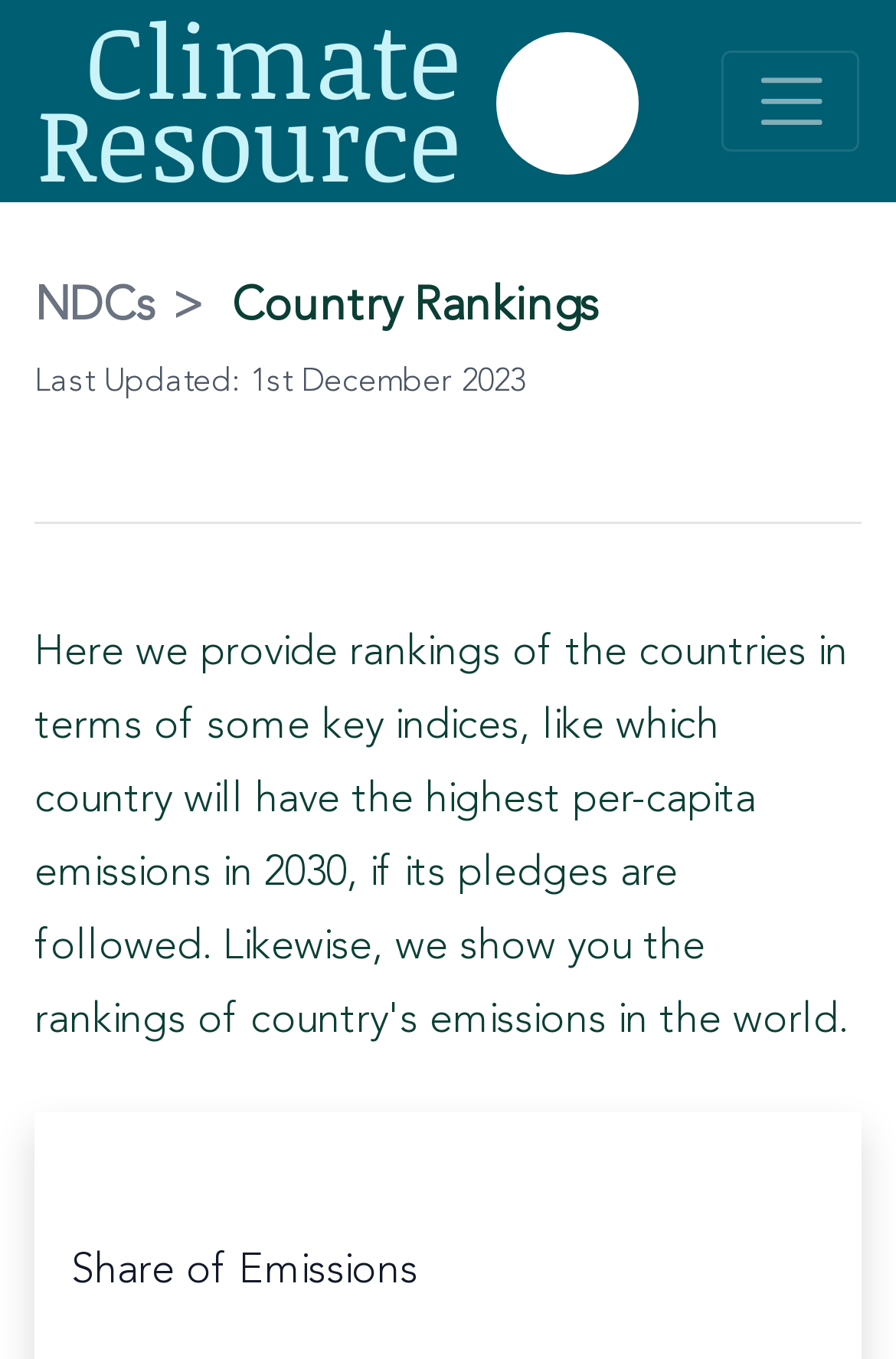How many links are in the top navigation menu?
Based on the visual, give a brief answer using one word or a short phrase.

2